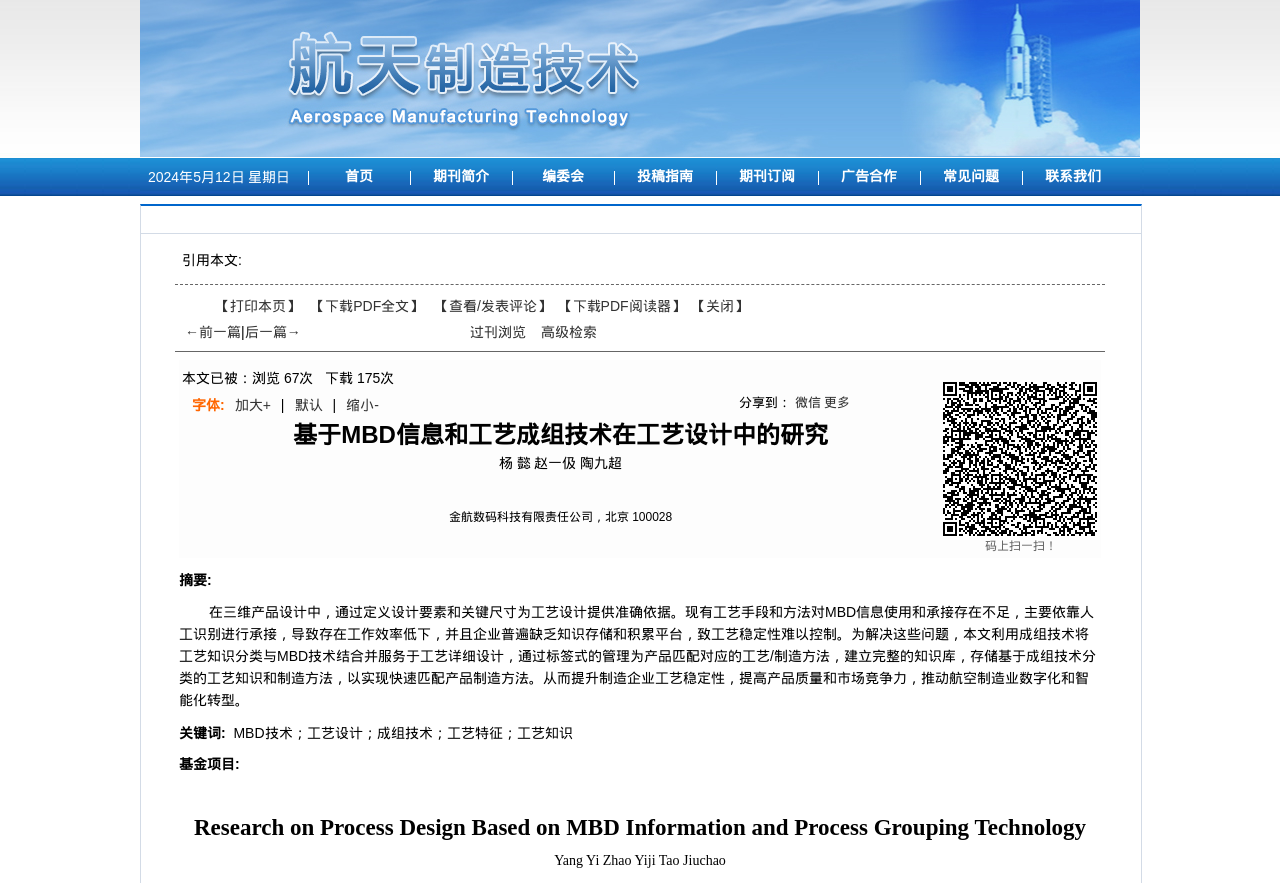Please identify the bounding box coordinates of where to click in order to follow the instruction: "Visit our Facebook page".

None